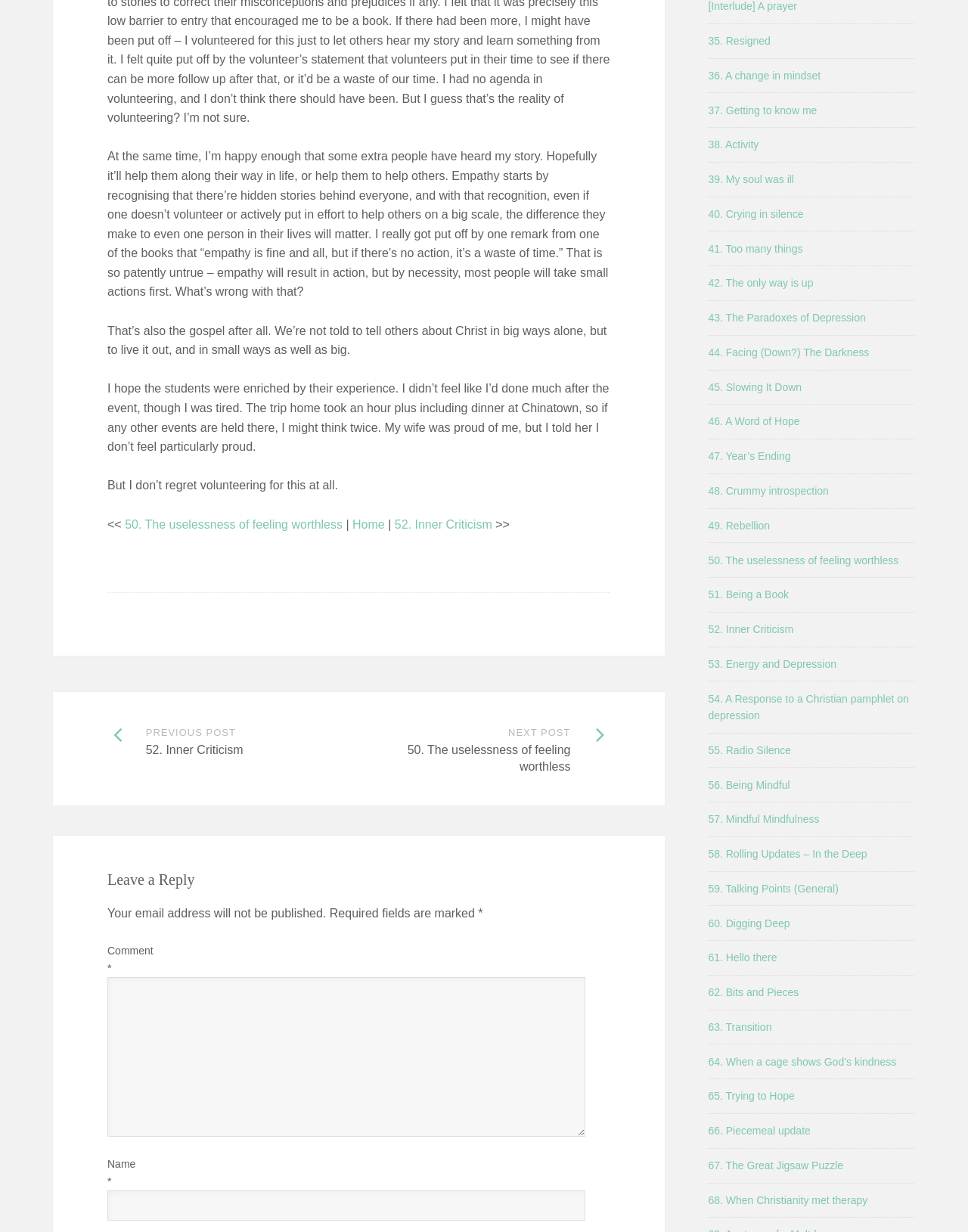Examine the image and give a thorough answer to the following question:
What is the purpose of the 'Leave a Reply' section?

The 'Leave a Reply' section is located at the bottom of the webpage and contains a text box and fields for name and email, indicating that it is intended for users to leave comments or replies to the post.